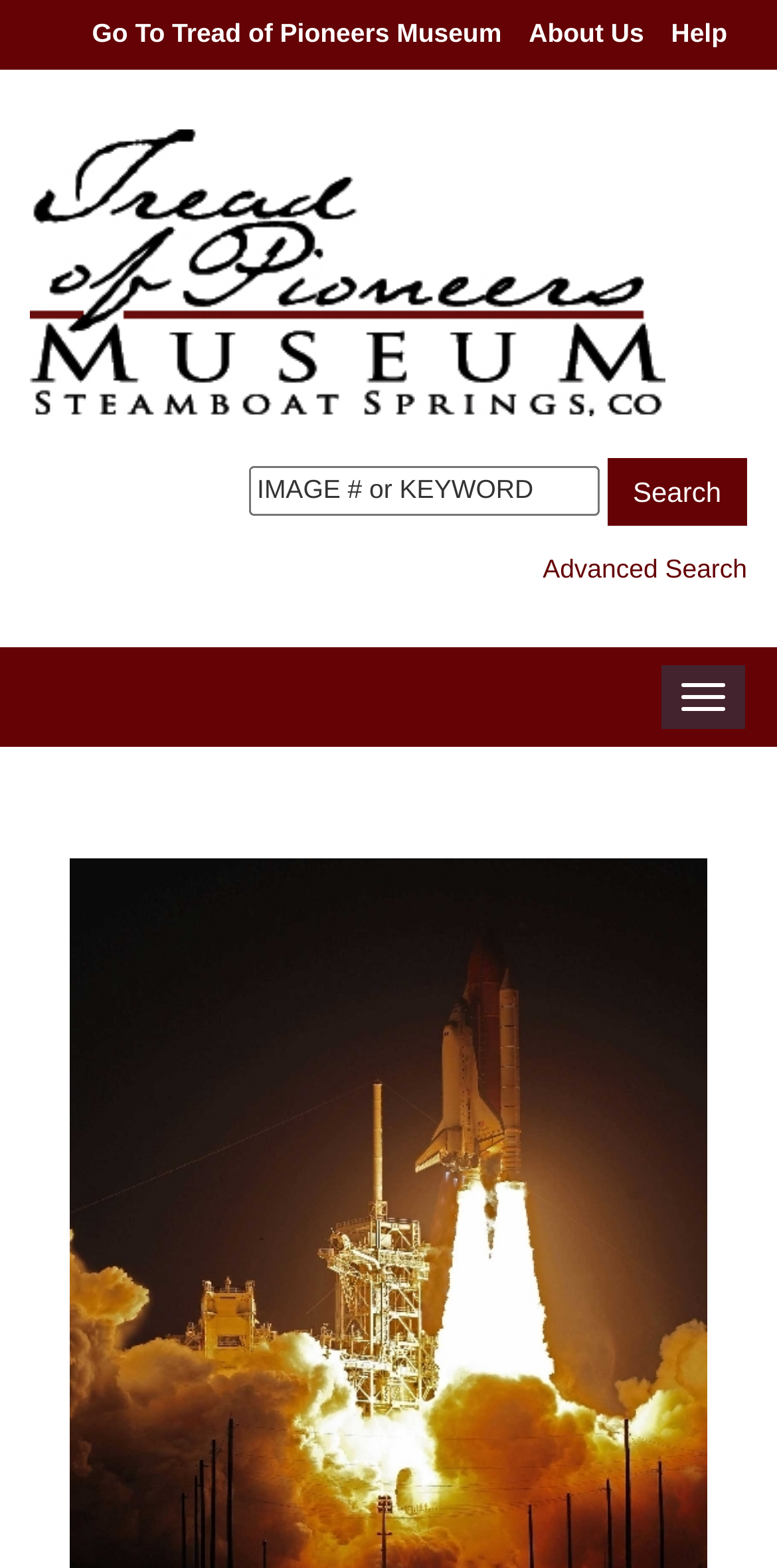Answer the question briefly using a single word or phrase: 
What is the name of the museum?

Tread of Pioneers